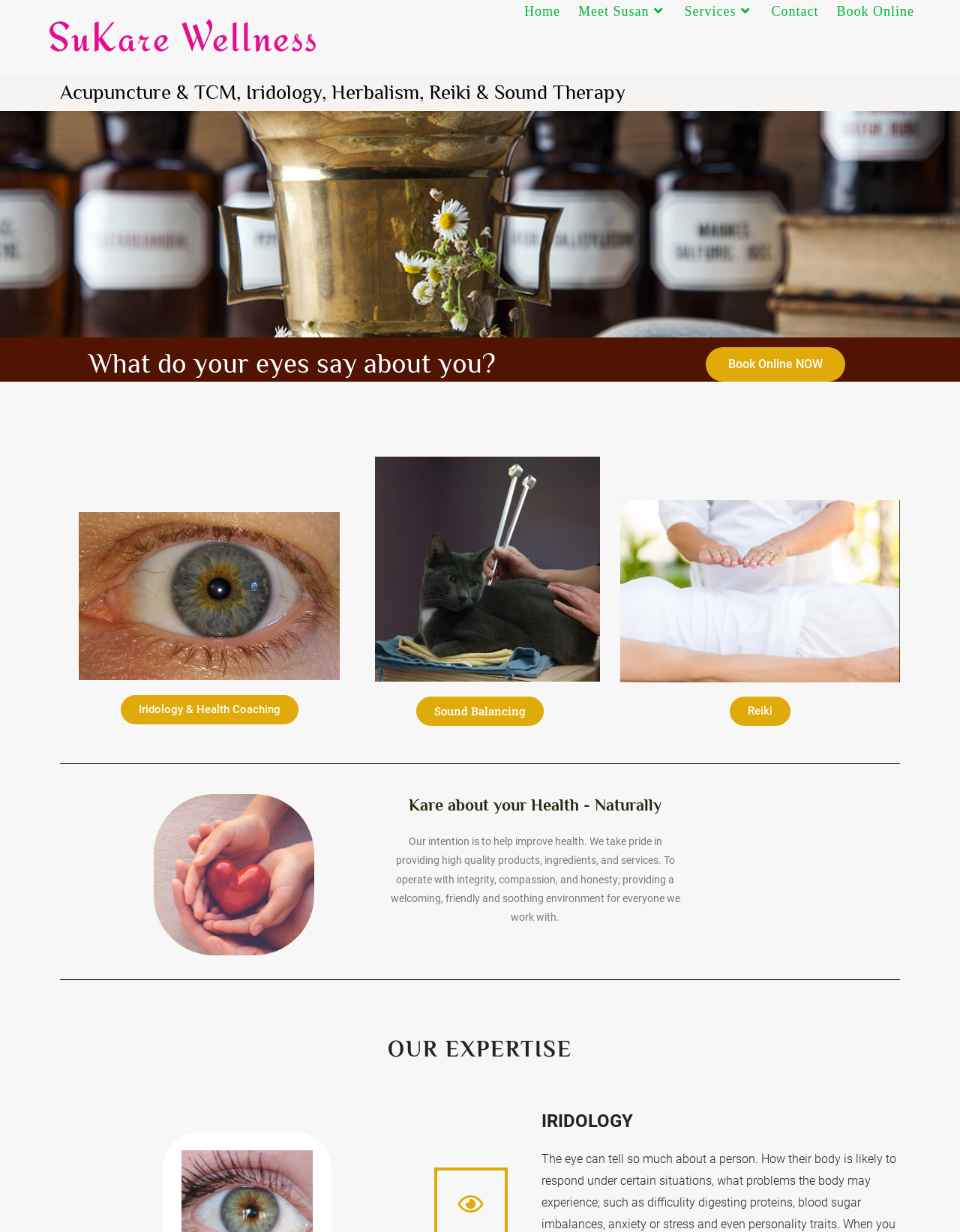Create a detailed summary of all the visual and textual information on the webpage.

The webpage is about SuKare Wellness, a center offering various natural healing services. At the top, there is a layout table with a link to the homepage, "SuKare Wellness", followed by a navigation menu with links to "Home", "Meet Susan", "Services", "Contact", and "Book Online". 

Below the navigation menu, there is a section with a heading "What do your eyes say about you?" and a button "Book Online NOW" to the right of it. 

To the left of the heading, there is an image, and below it, there are three columns of content. The left column has a button "Iridology & Health Coaching" and a figure above it. The middle column has a button "Sound Balancing" and a figure above it, which contains an image of an Astoria fork. The right column has a button "Reiki" and a figure above it. 

Above these columns, there is a static text describing the services offered, including Acupuncture, Iridology, Herbalism, Reiki, and Sound Therapy. 

Further down, there is a heading "Kare about your Health - Naturally" and a static text describing the center's intention and values. 

To the right of this section, there is an image of a heart. 

At the bottom of the page, there are two headings, "OUR EXPERTISE" and "IRIDOLOGY", which likely introduce sections about the center's expertise and iridology services, respectively.